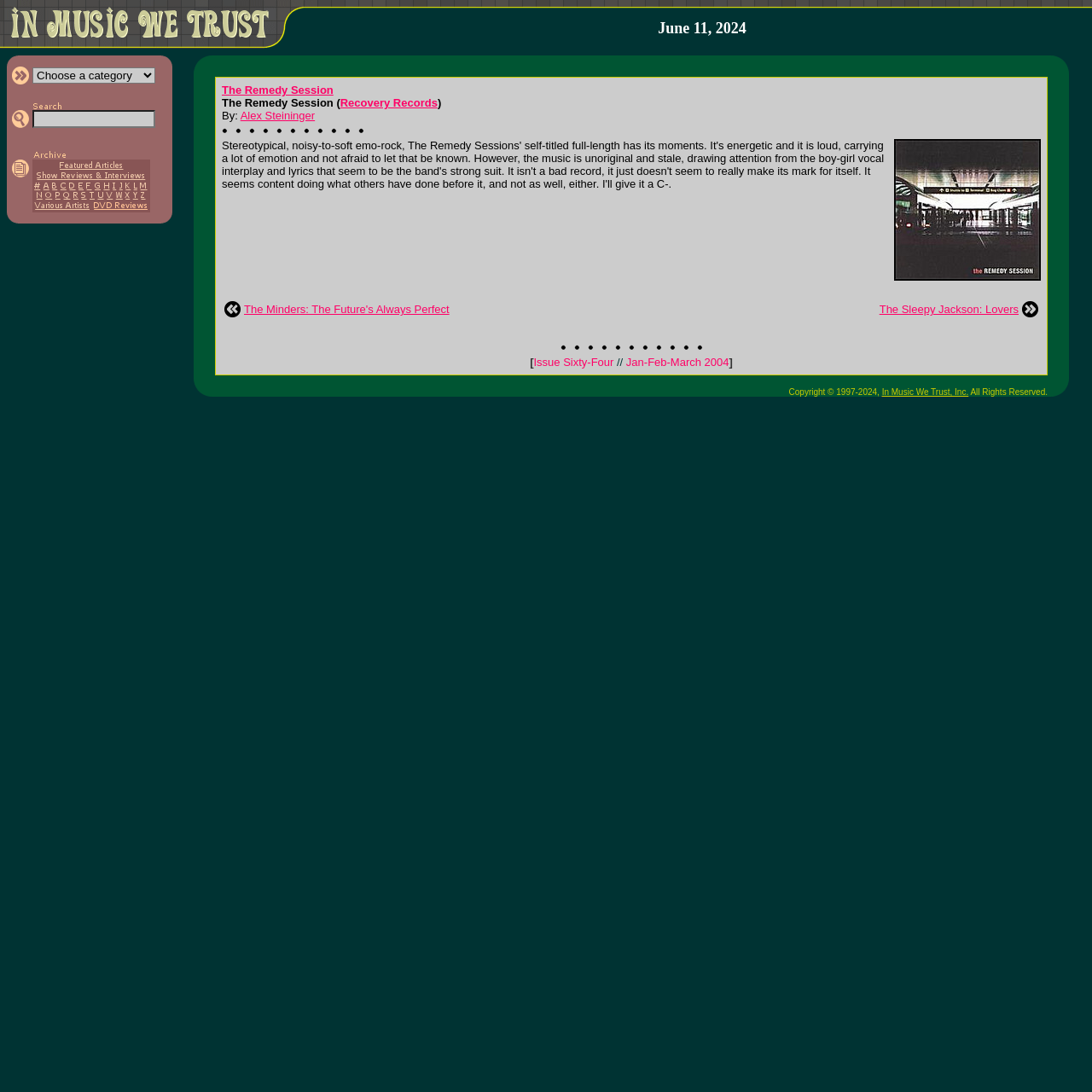Please locate the bounding box coordinates of the element that should be clicked to complete the given instruction: "Click on Article Archives".

[0.03, 0.138, 0.061, 0.148]